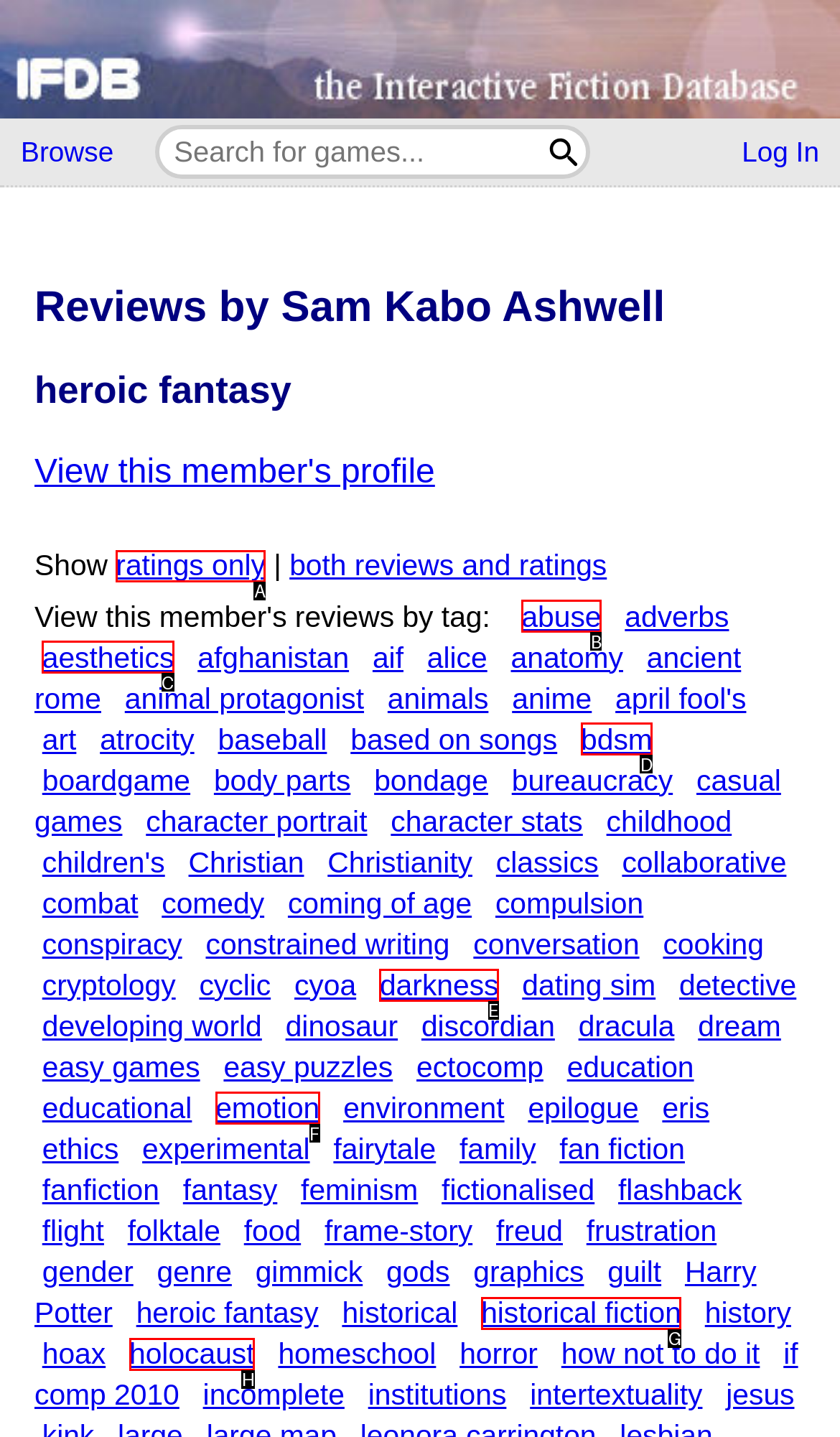Which option should you click on to fulfill this task: Filter by ratings only? Answer with the letter of the correct choice.

A